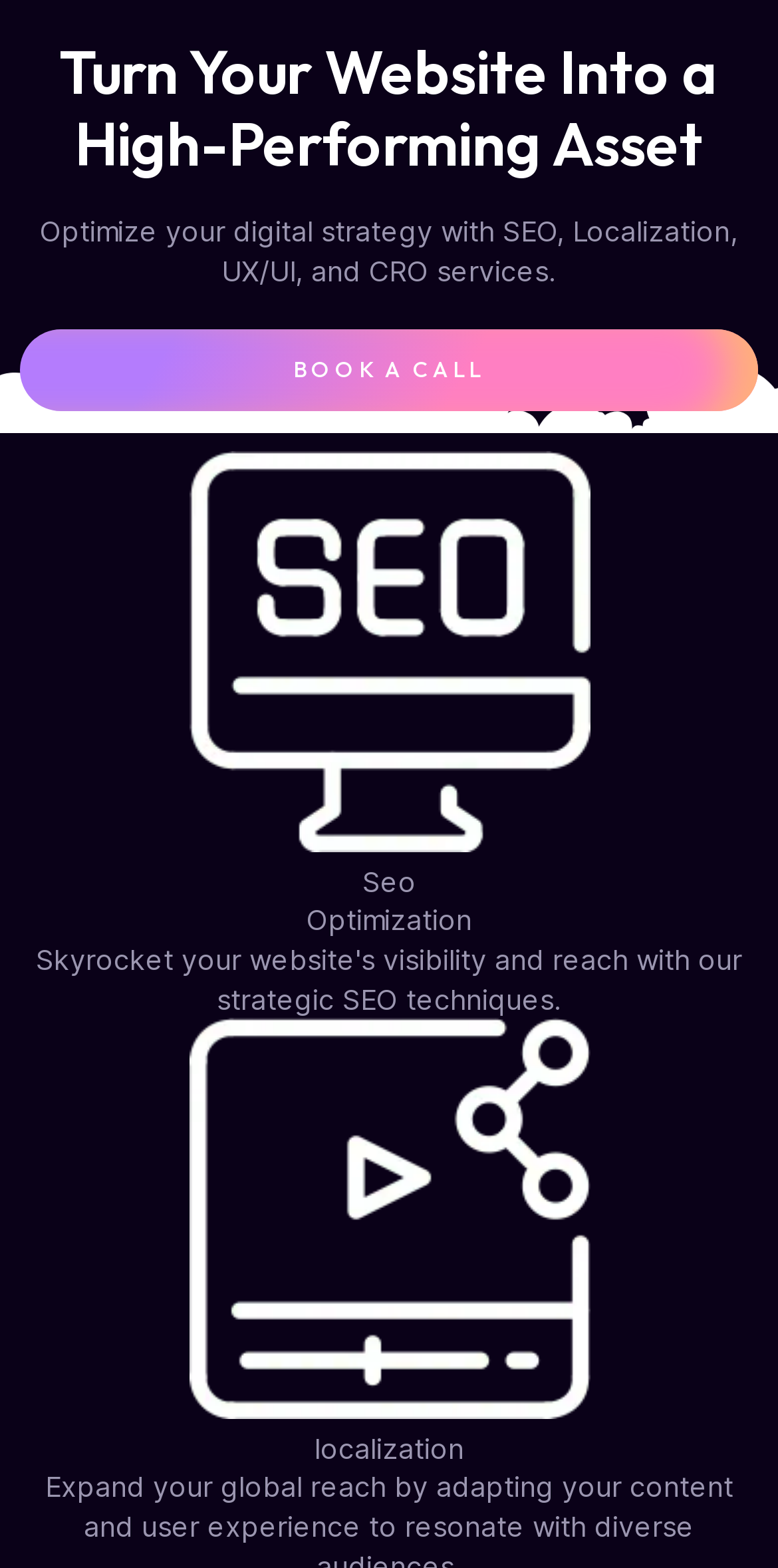What is the main service offered by Hello World Consulting?
Based on the image, give a one-word or short phrase answer.

Digital strategy optimization